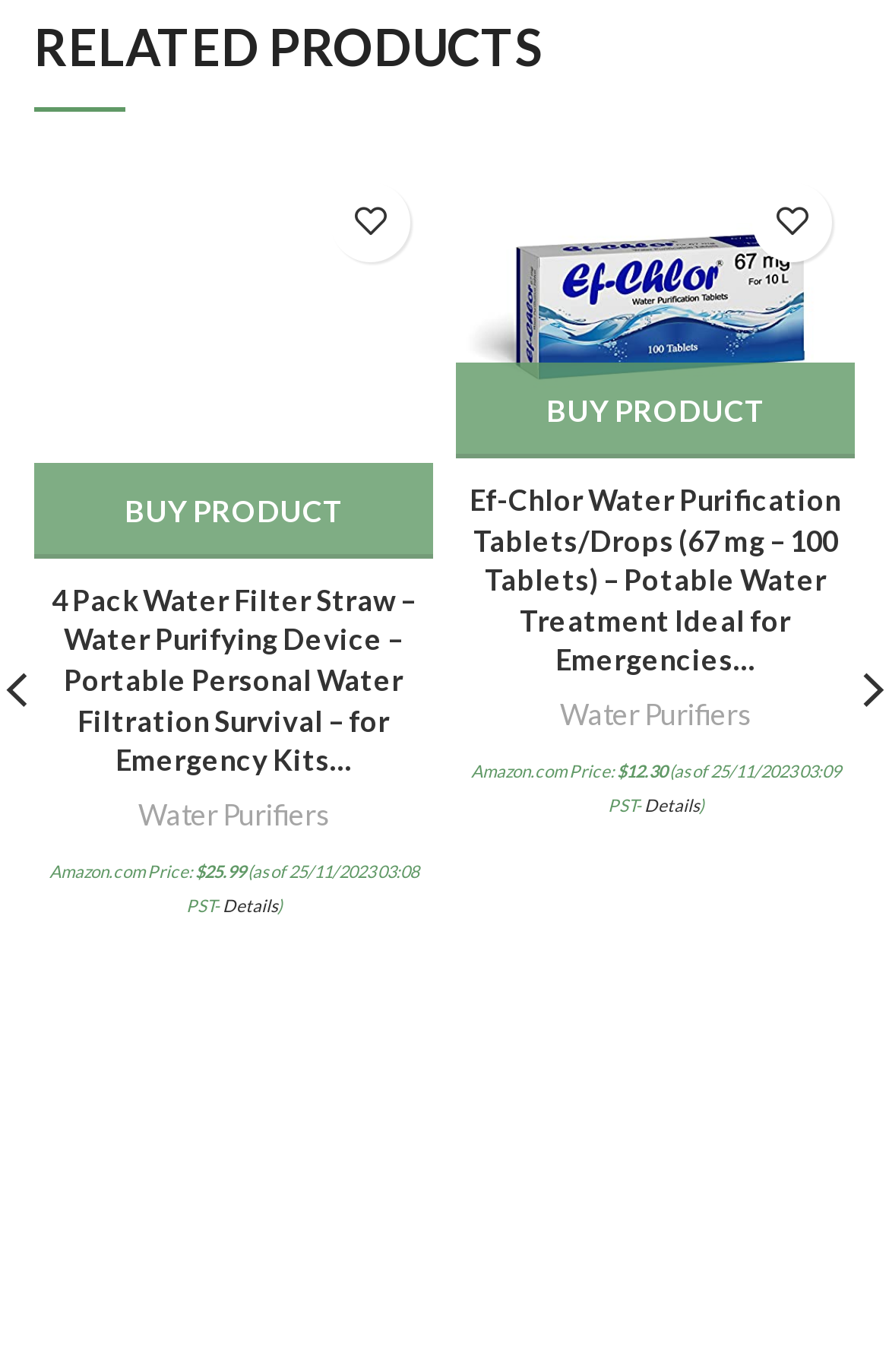Identify the bounding box coordinates for the region to click in order to carry out this instruction: "Add to wishlist". Provide the coordinates using four float numbers between 0 and 1, formatted as [left, top, right, bottom].

[0.372, 0.132, 0.462, 0.191]